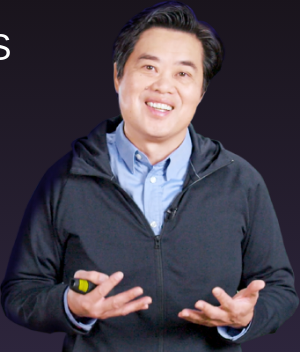What is the speaker likely doing?
Refer to the image and provide a concise answer in one word or phrase.

Giving a presentation